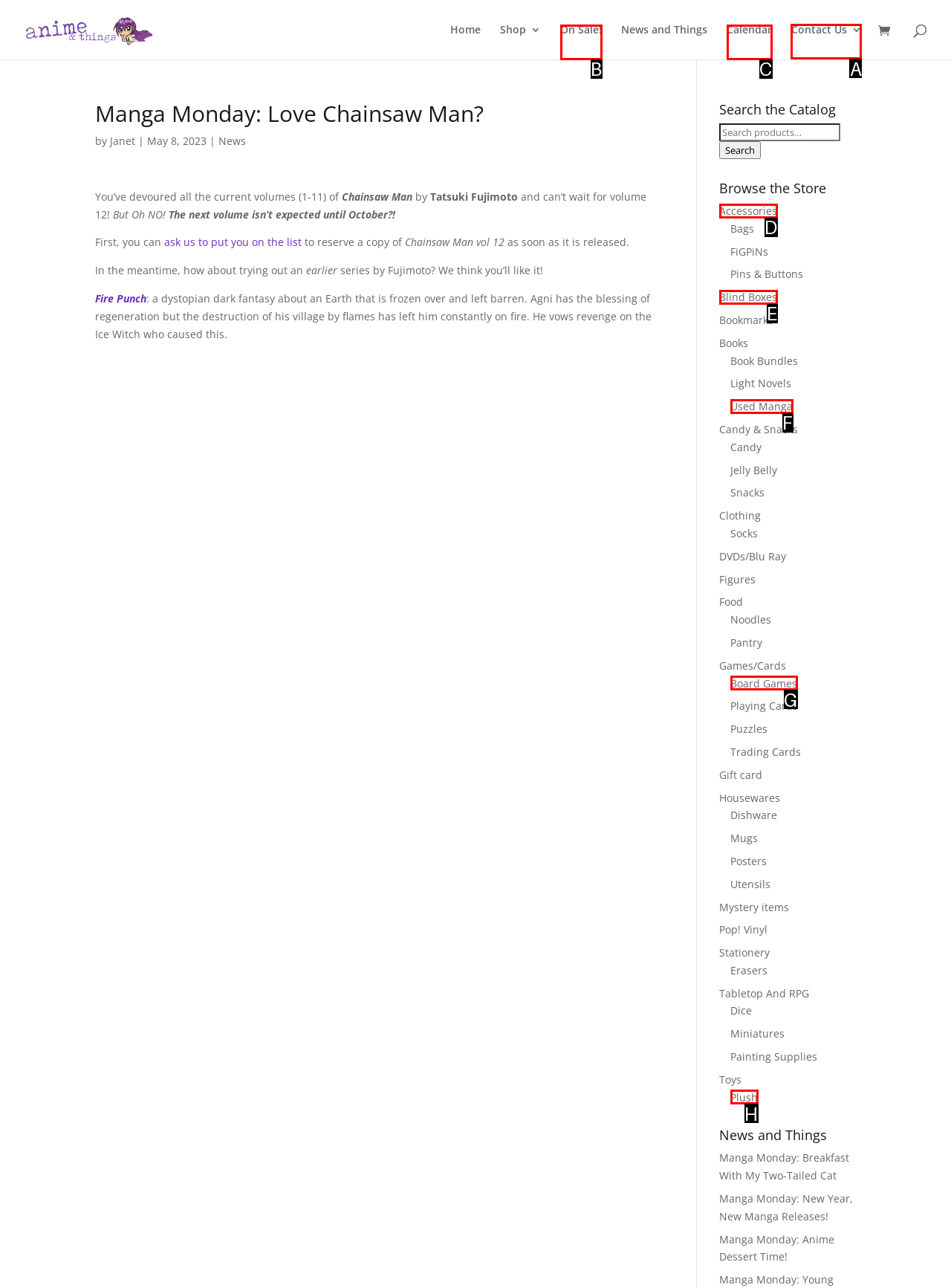Select the correct UI element to complete the task: Contact us
Please provide the letter of the chosen option.

A